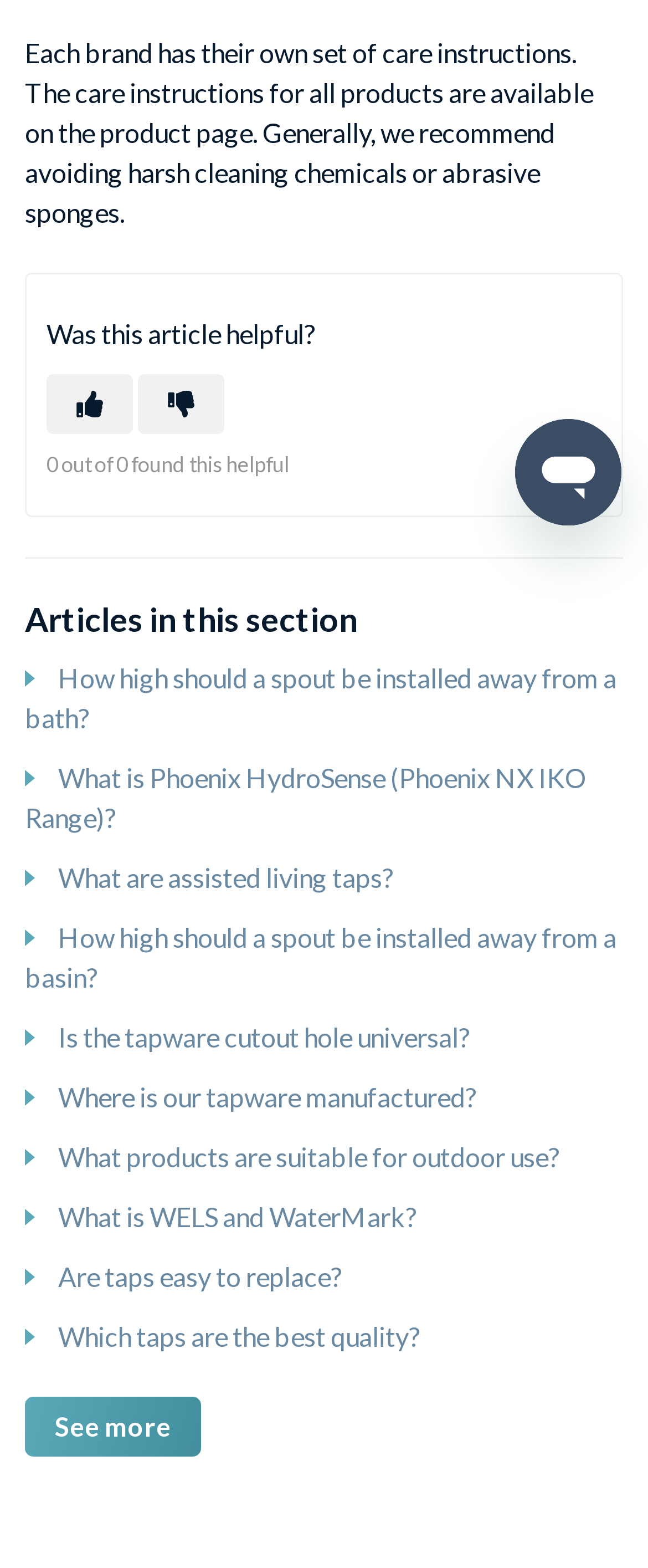Please determine the bounding box coordinates for the UI element described here. Use the format (top-left x, top-left y, bottom-right x, bottom-right y) with values bounded between 0 and 1: See more

[0.038, 0.89, 0.31, 0.929]